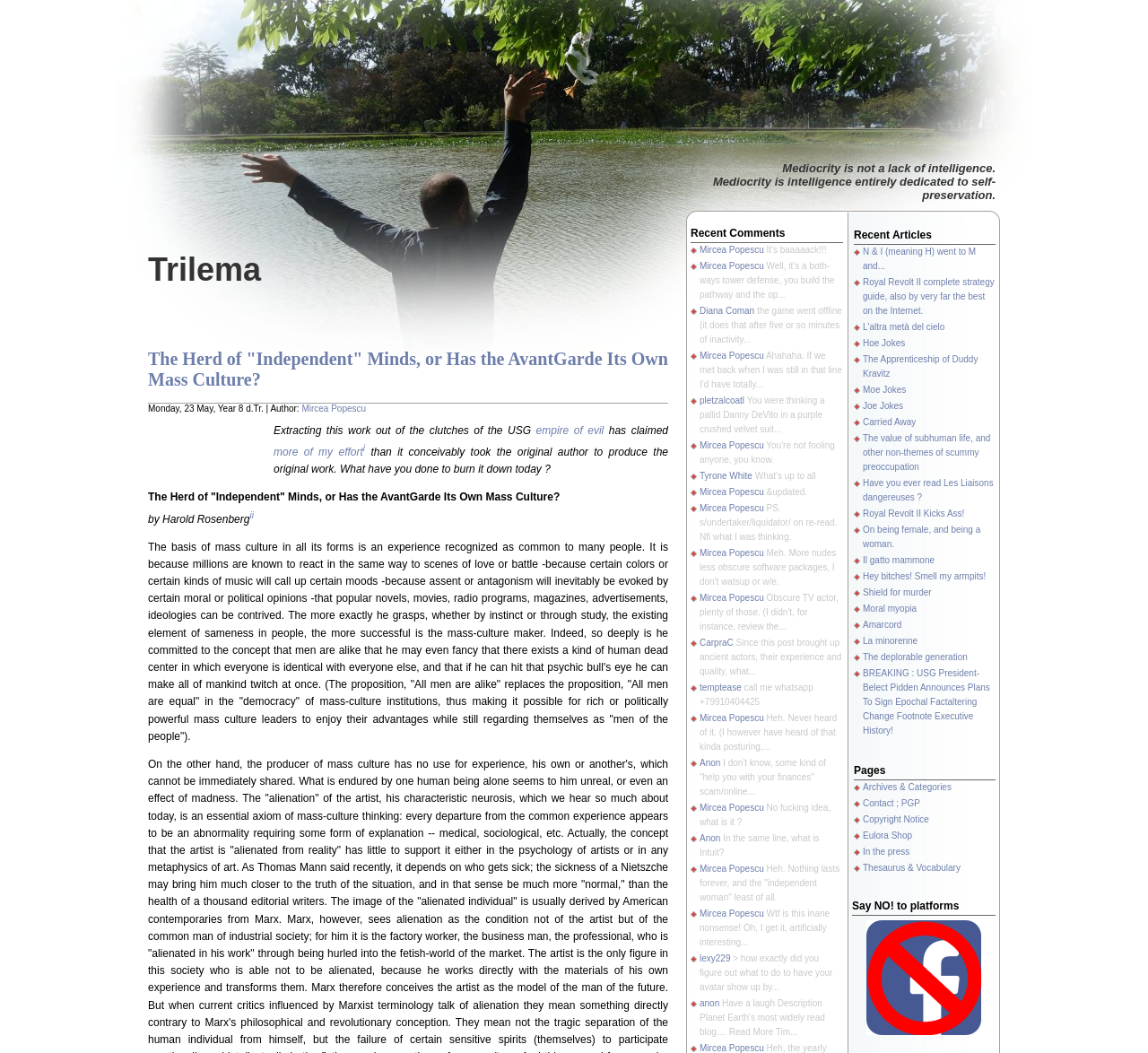Detail the various sections and features present on the webpage.

This webpage appears to be a blog, specifically the Trilema blog by Mircea Popescu. The page is divided into several sections. At the top, there is a heading with the title of the blog post, "The Herd of 'Independent' Minds, or Has the AvantGarde Its Own Mass Culture?" followed by a link to the same title. Below this, there are two quotes, "Mediocrity is not a lack of intelligence" and "Mediocrity is intelligence entirely dedicated to self-preservation."

The main content of the blog post is a lengthy text discussing the concept of mass culture and its relation to human experience. The text is written in a formal and philosophical tone, with references to various ideas and concepts.

To the right of the main content, there is a section titled "Recent Comments" with links to comments from various users, including Mircea Popescu, Diana Coman, and others. Each comment is accompanied by a brief snippet of text.

Below the main content, there are two sections: "Recent Articles" and "Pages". The "Recent Articles" section lists links to various articles, including "N & I (meaning H) went to M and...", "Royal Revolt II complete strategy guide, also by very far the best on the Internet", and others. The "Pages" section has links to "Archives & Categories" and "Contact ; PGP".

Throughout the page, there are various links to other articles, comments, and sections of the blog, as well as references to external sources and concepts. The overall design of the page is simple and text-heavy, with a focus on presenting the content of the blog post and related information.